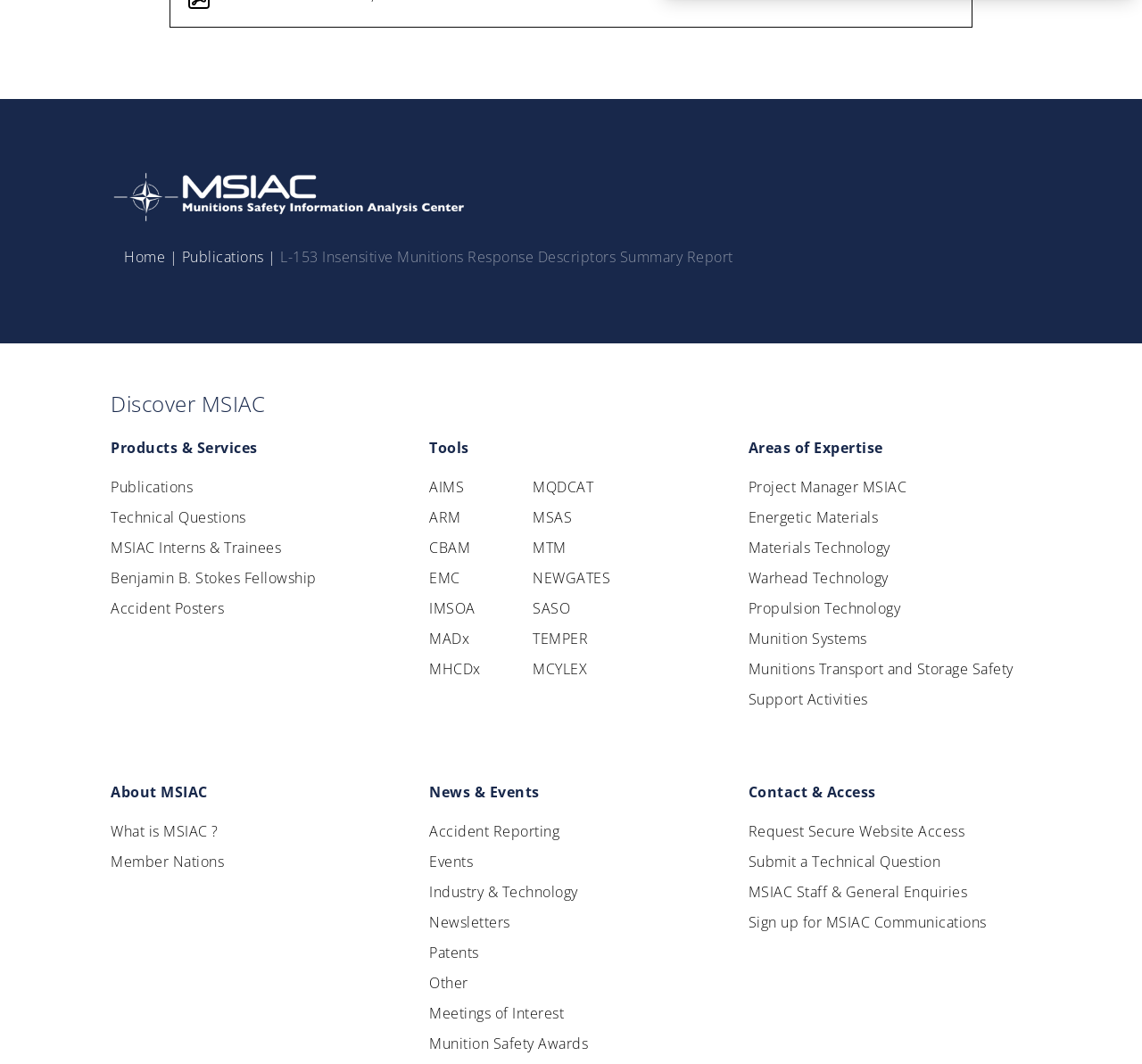Provide a one-word or one-phrase answer to the question:
How can users submit a technical question?

Through the 'Submit a Technical Question' link